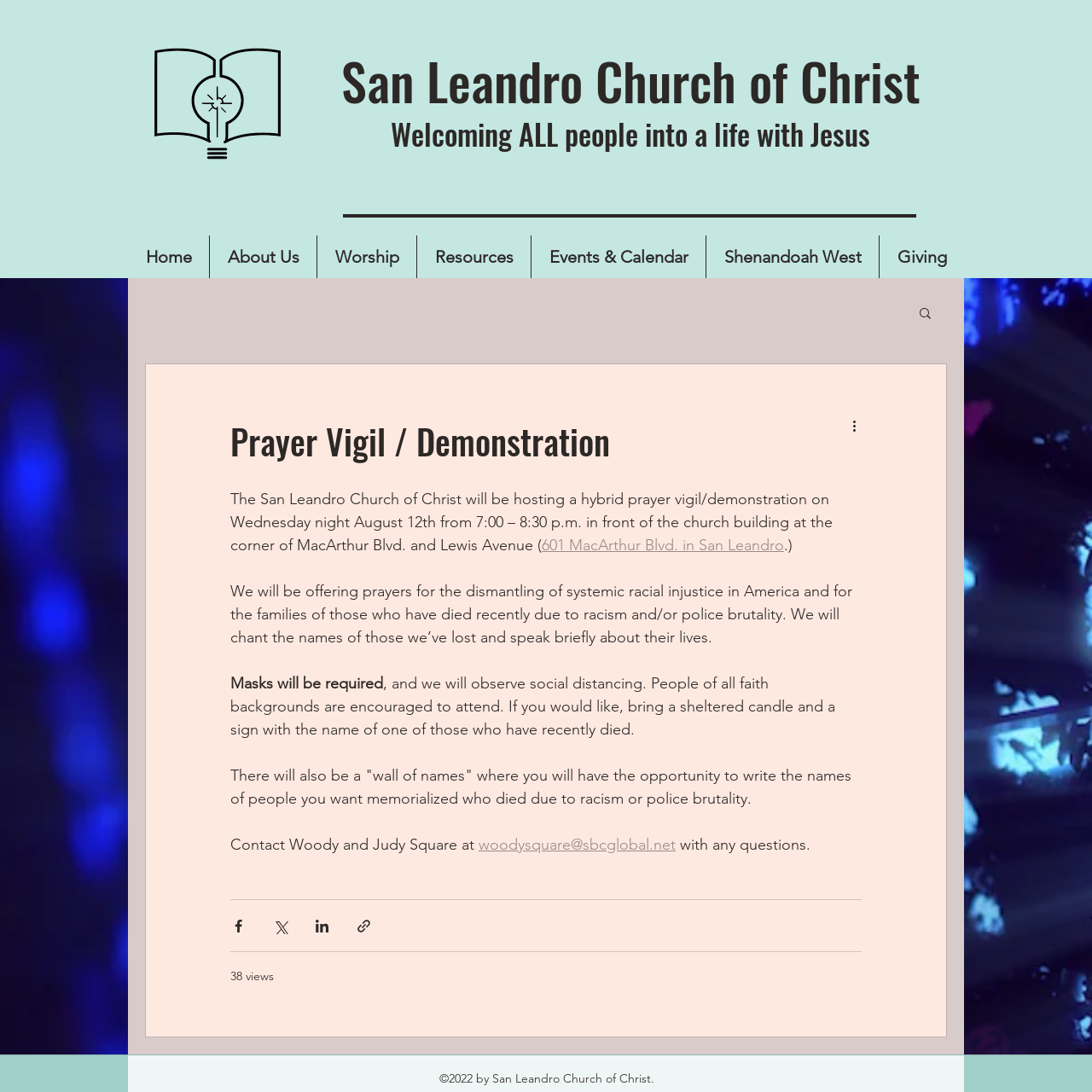What is the purpose of the prayer vigil?
Using the visual information, answer the question in a single word or phrase.

To pray for dismantling of systemic racial injustice